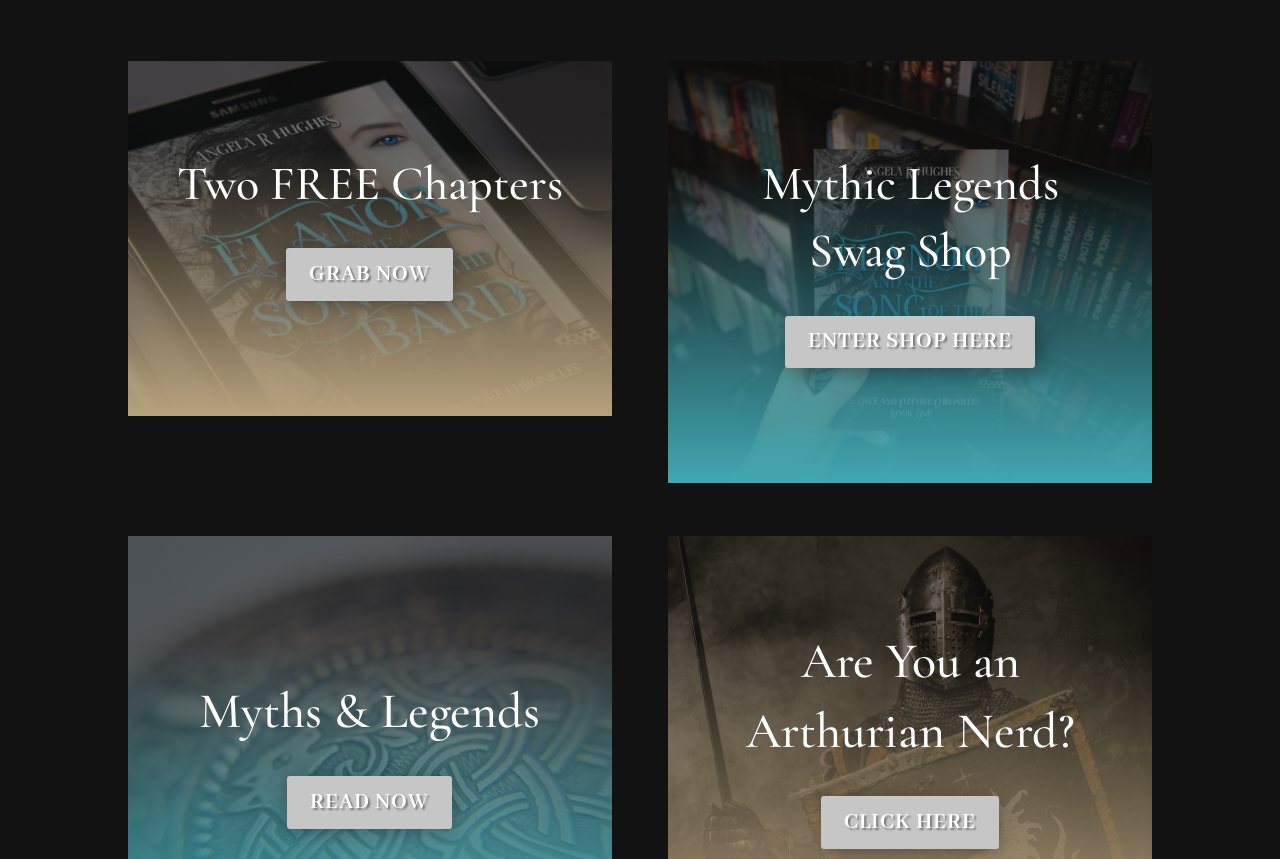What is the offer for new users?
Provide an in-depth answer to the question, covering all aspects.

The webpage has a heading 'Two FREE Chapters' with a 'GRAB NOW' link, indicating that new users can get two free chapters of a book or content.